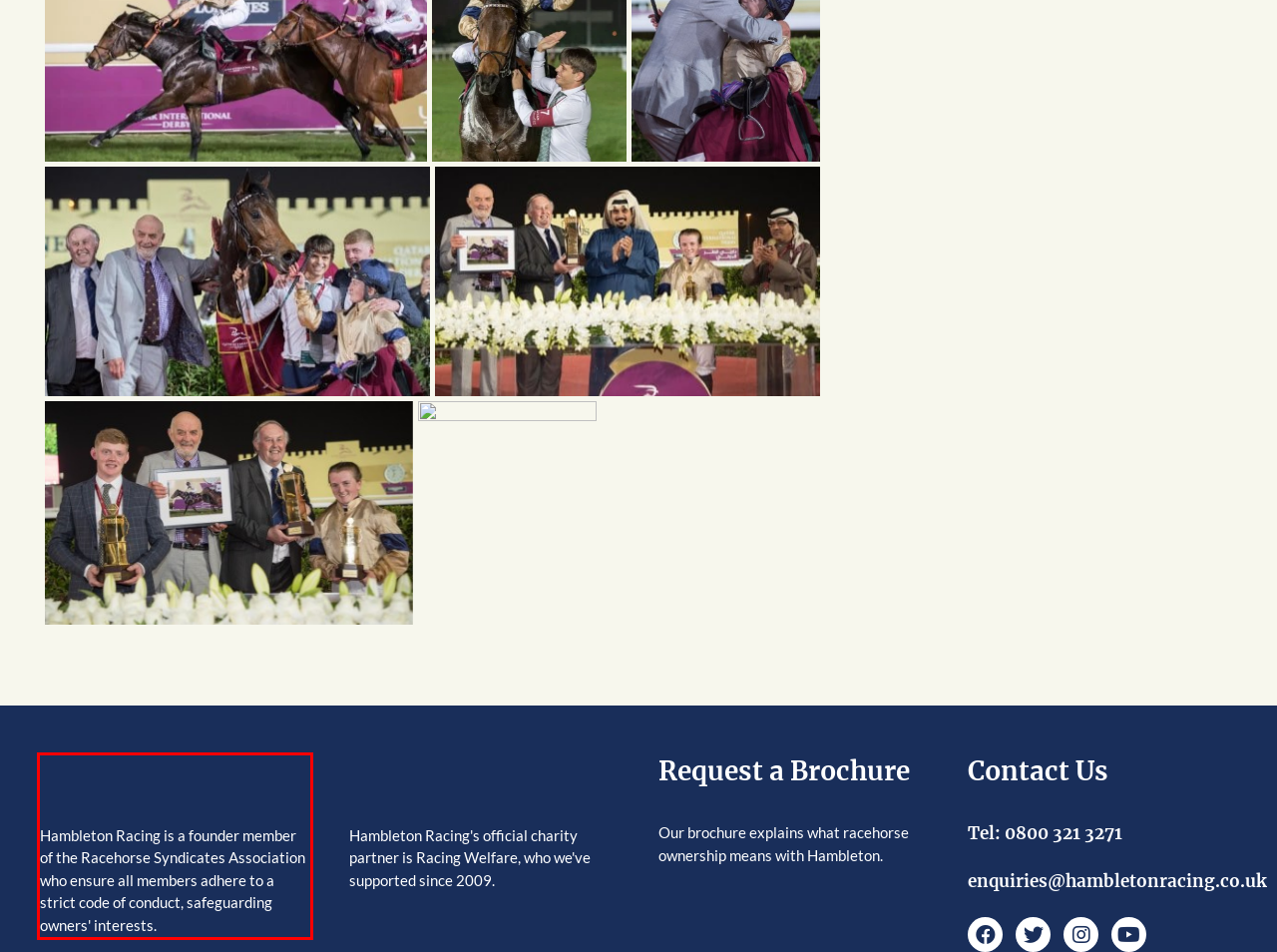You have a screenshot of a webpage with a UI element highlighted by a red bounding box. Use OCR to obtain the text within this highlighted area.

Hambleton Racing is a founder member of the Racehorse Syndicates Association who ensure all members adhere to a strict code of conduct, safeguarding owners' interests.